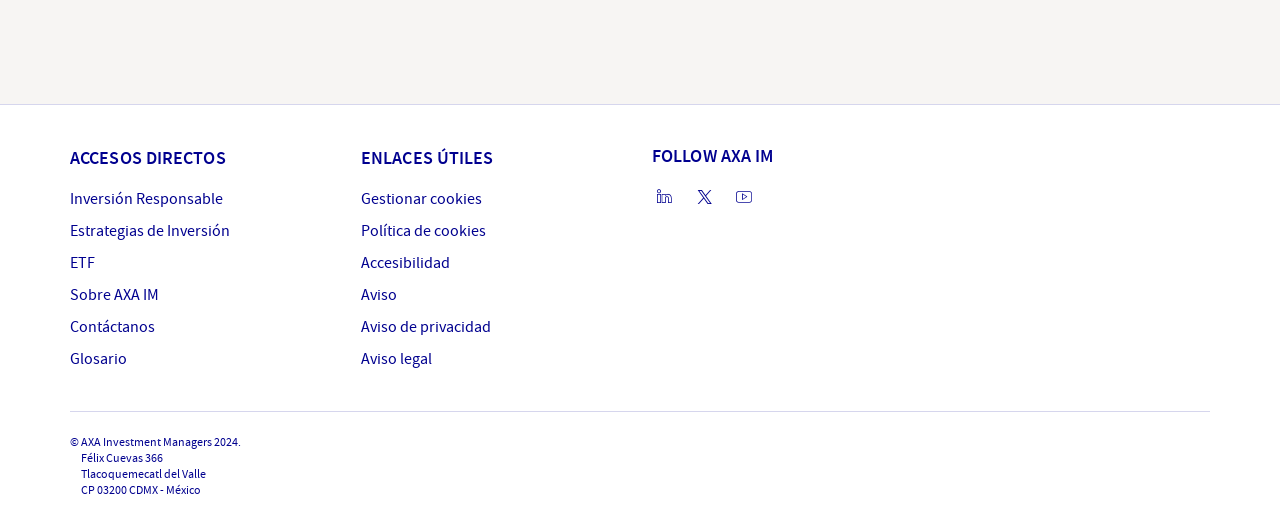Determine the bounding box coordinates of the area to click in order to meet this instruction: "Visit Inversión Responsable page".

[0.055, 0.357, 0.174, 0.403]